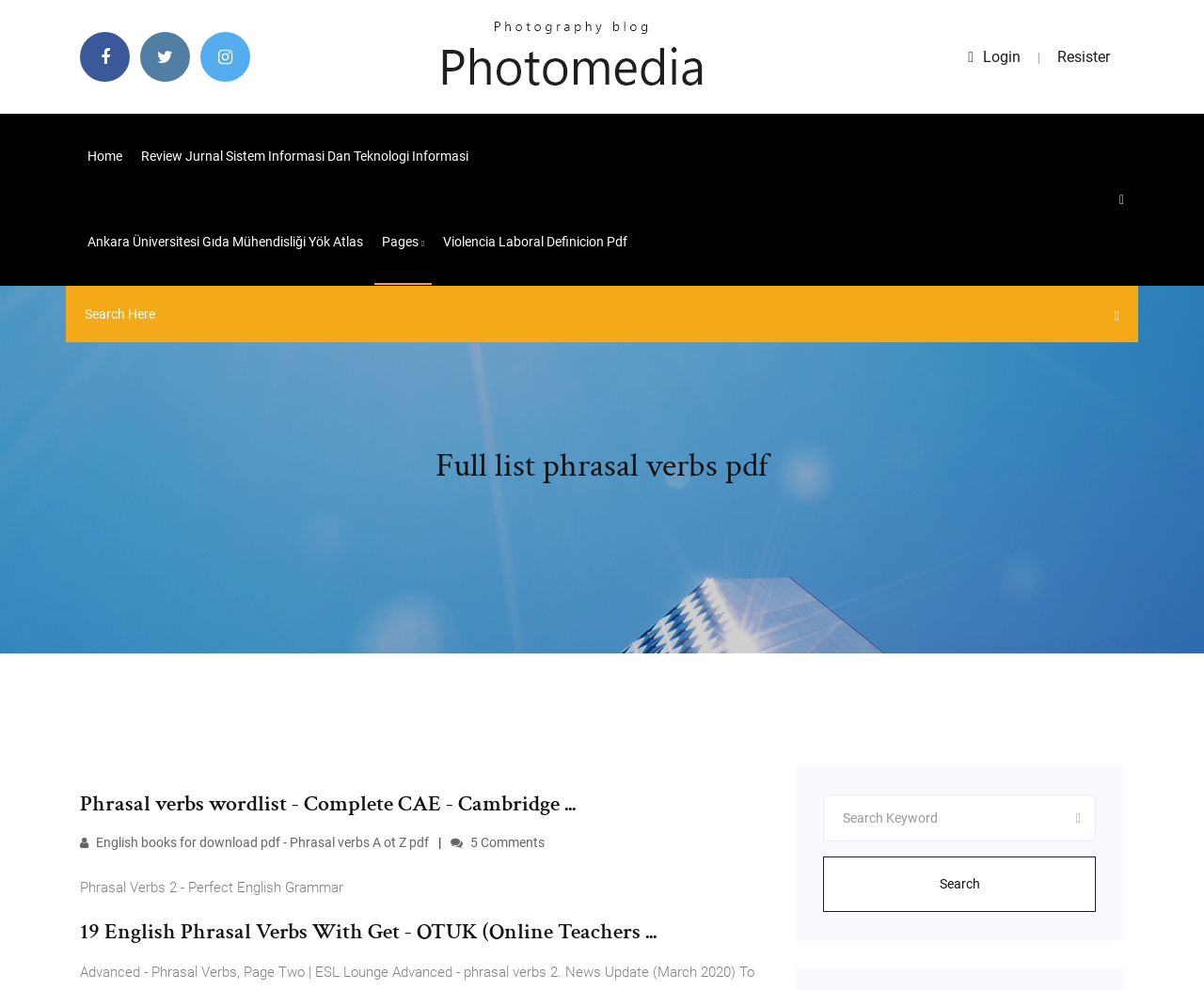What is the title of the second heading?
Provide a detailed answer to the question, using the image to inform your response.

The second heading on the webpage is 'Phrasal verbs wordlist - Complete CAE - Cambridge...', which suggests that the webpage provides a comprehensive list of phrasal verbs for Cambridge English: Advanced (CAE) exam preparation.